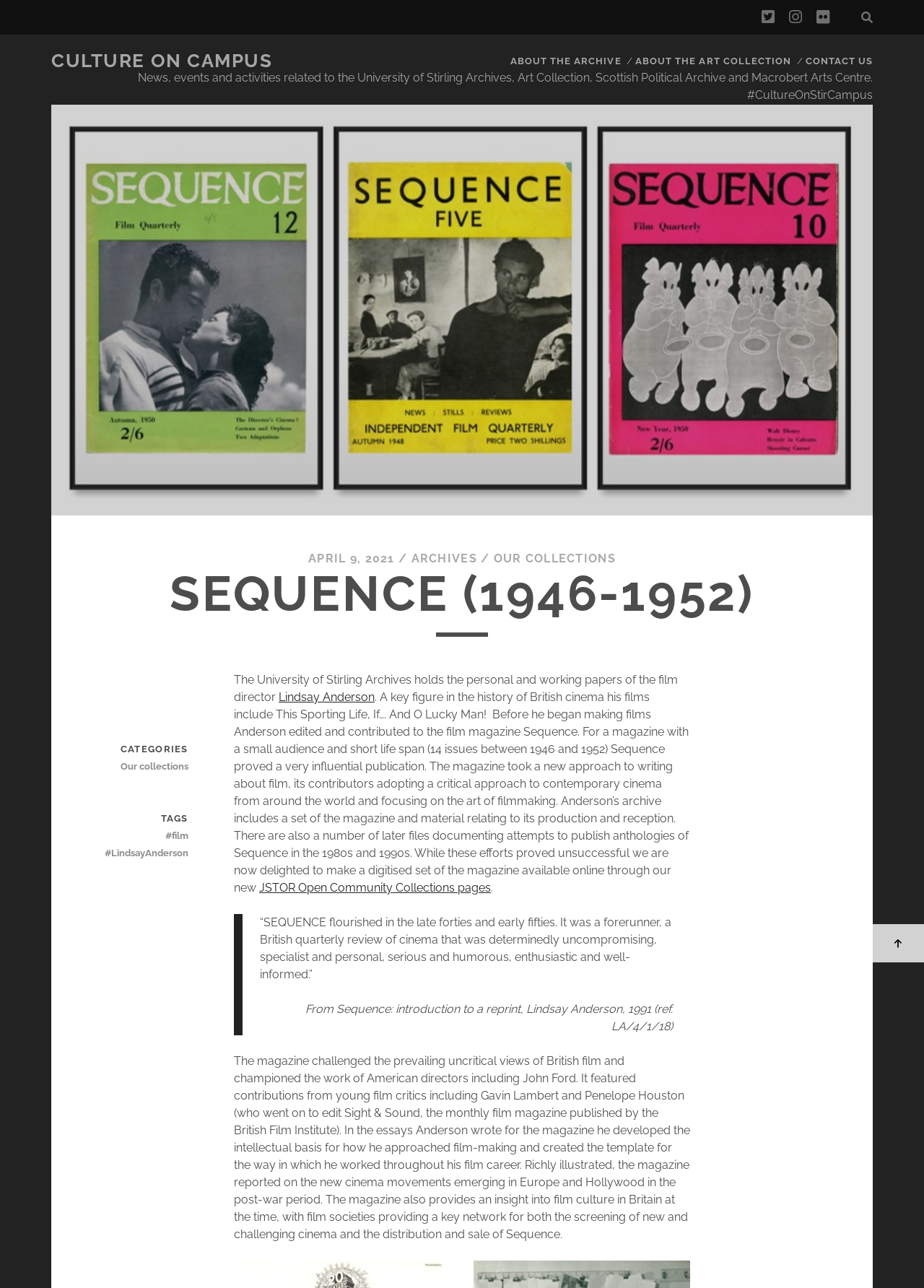Please mark the bounding box coordinates of the area that should be clicked to carry out the instruction: "Click the Instagram icon".

[0.854, 0.003, 0.868, 0.024]